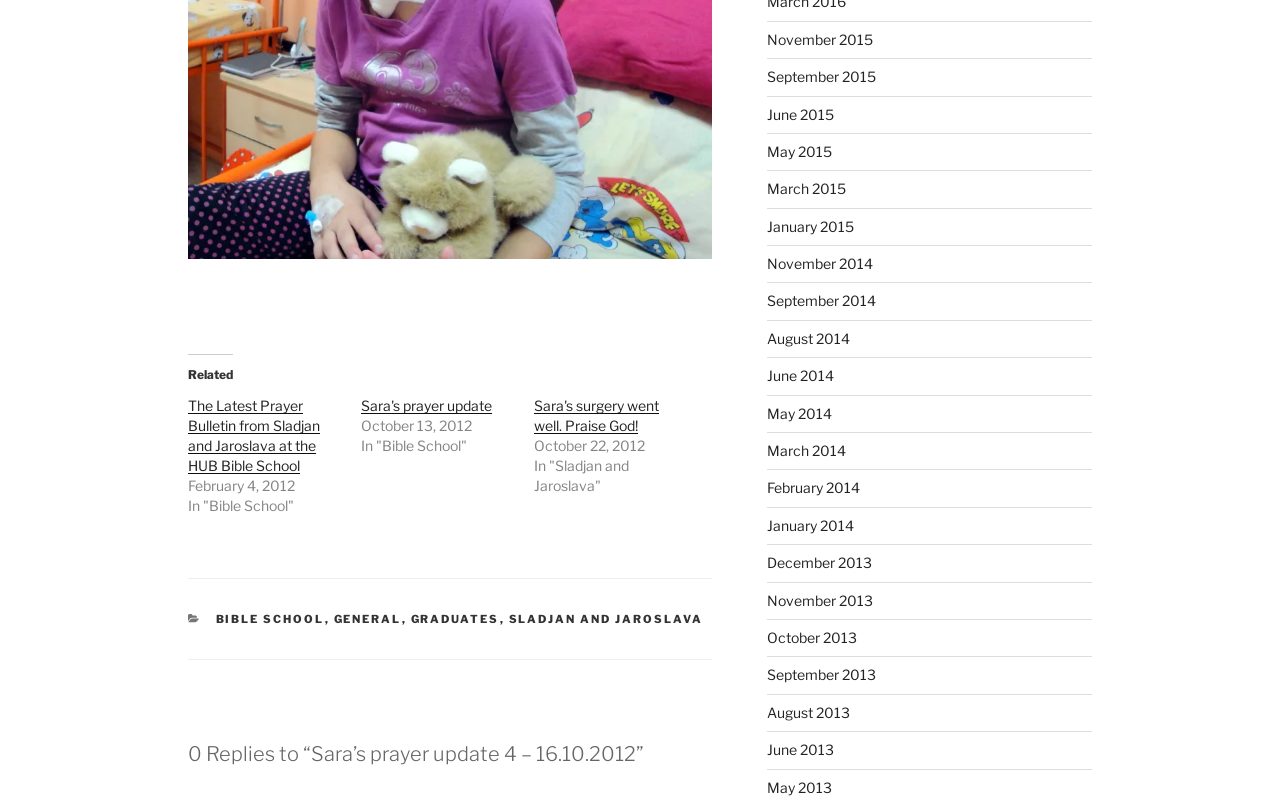Identify the bounding box coordinates of the region I need to click to complete this instruction: "View the latest prayer bulletin from Sladjan and Jaroslava at the HUB Bible School".

[0.147, 0.496, 0.25, 0.592]